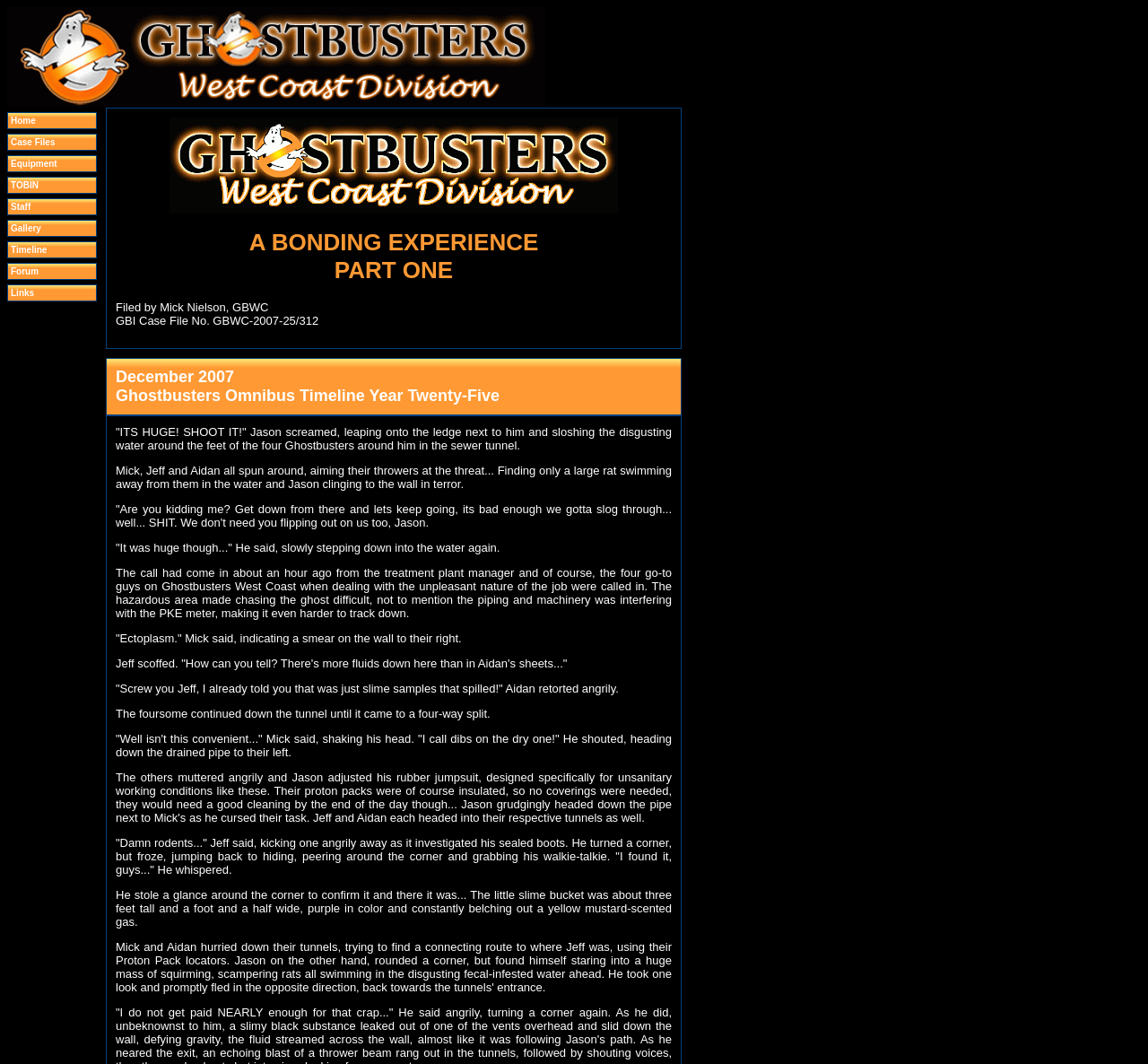Based on the image, provide a detailed response to the question:
What is the date mentioned in the article?

I found the date 'December 2007' mentioned in the article, which is part of the context 'Ghostbusters Omnibus Timeline Year Twenty-Five'.